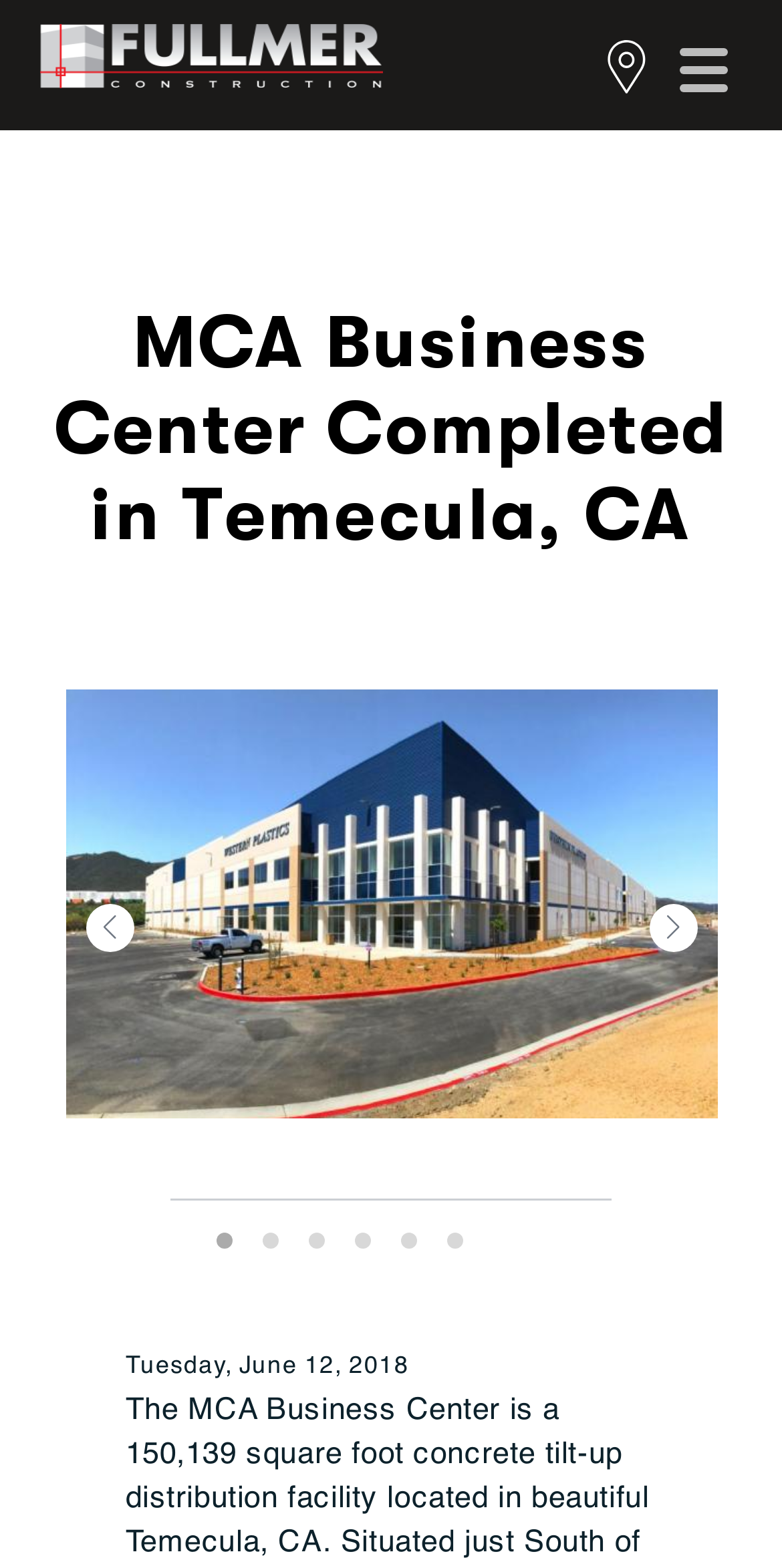Locate the bounding box coordinates of the area where you should click to accomplish the instruction: "Go to the previous slide".

[0.109, 0.576, 0.171, 0.607]